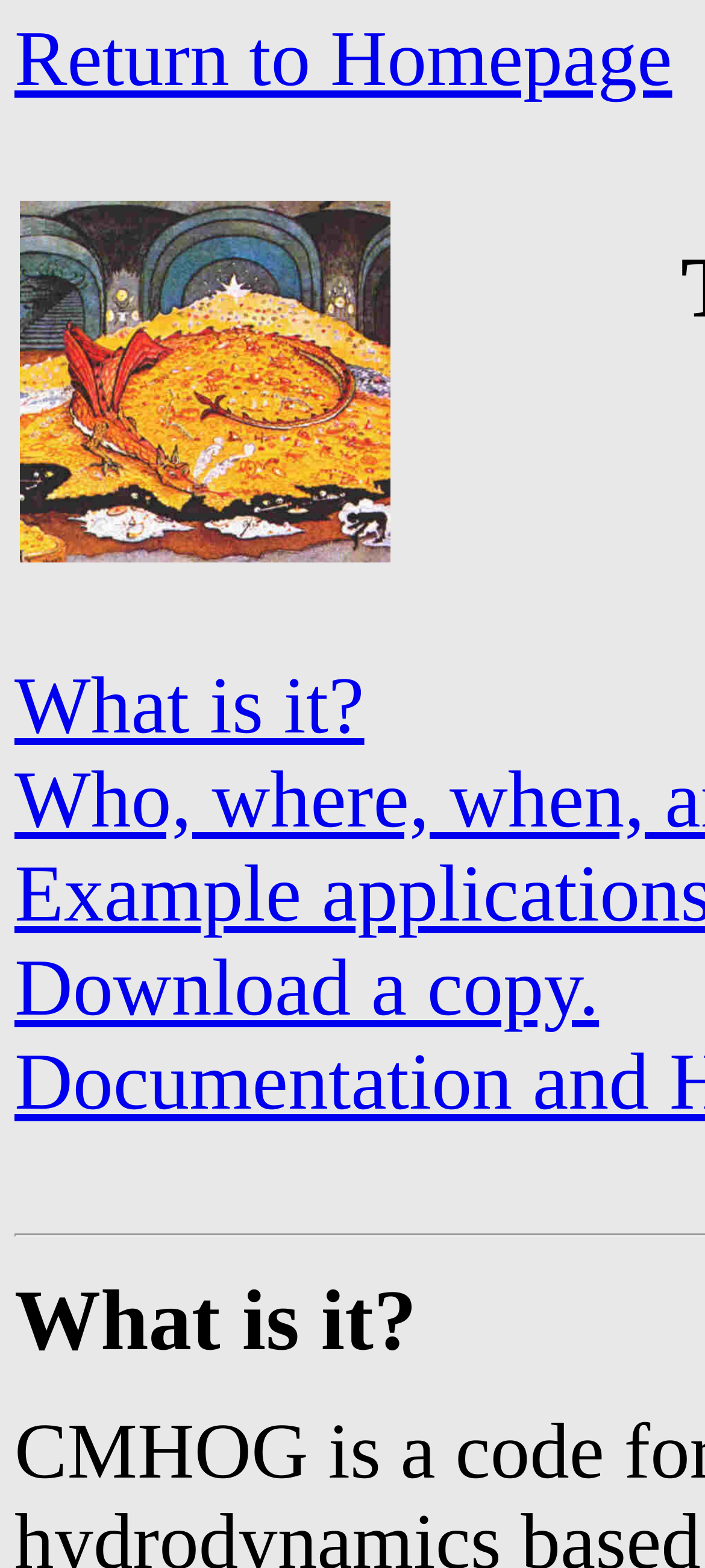Please determine the bounding box coordinates for the element with the description: "Download a copy.".

[0.021, 0.601, 0.85, 0.659]